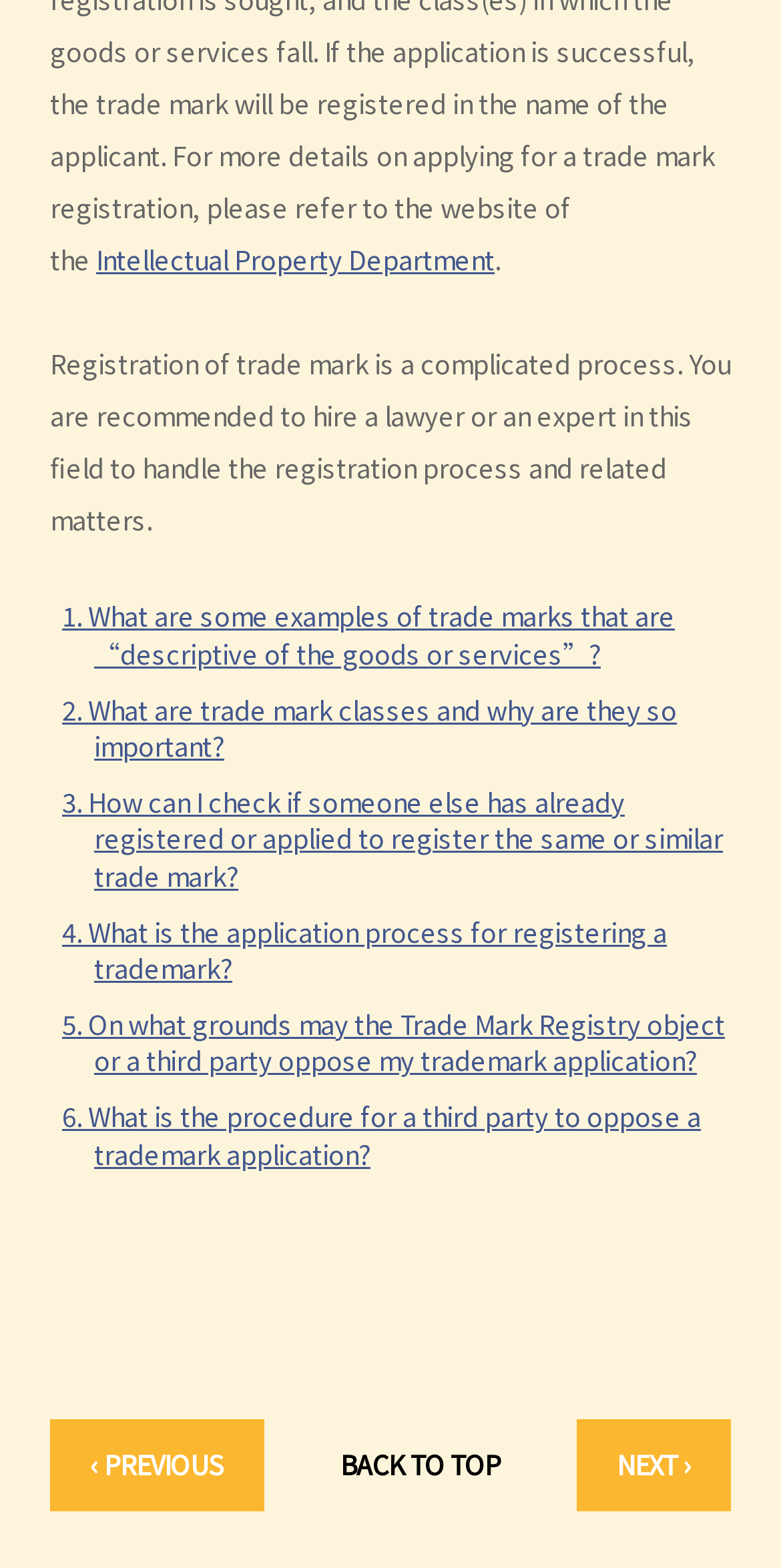Identify the bounding box for the element characterized by the following description: "next ›下一頁 › 下一页 ›".

[0.738, 0.906, 0.936, 0.964]